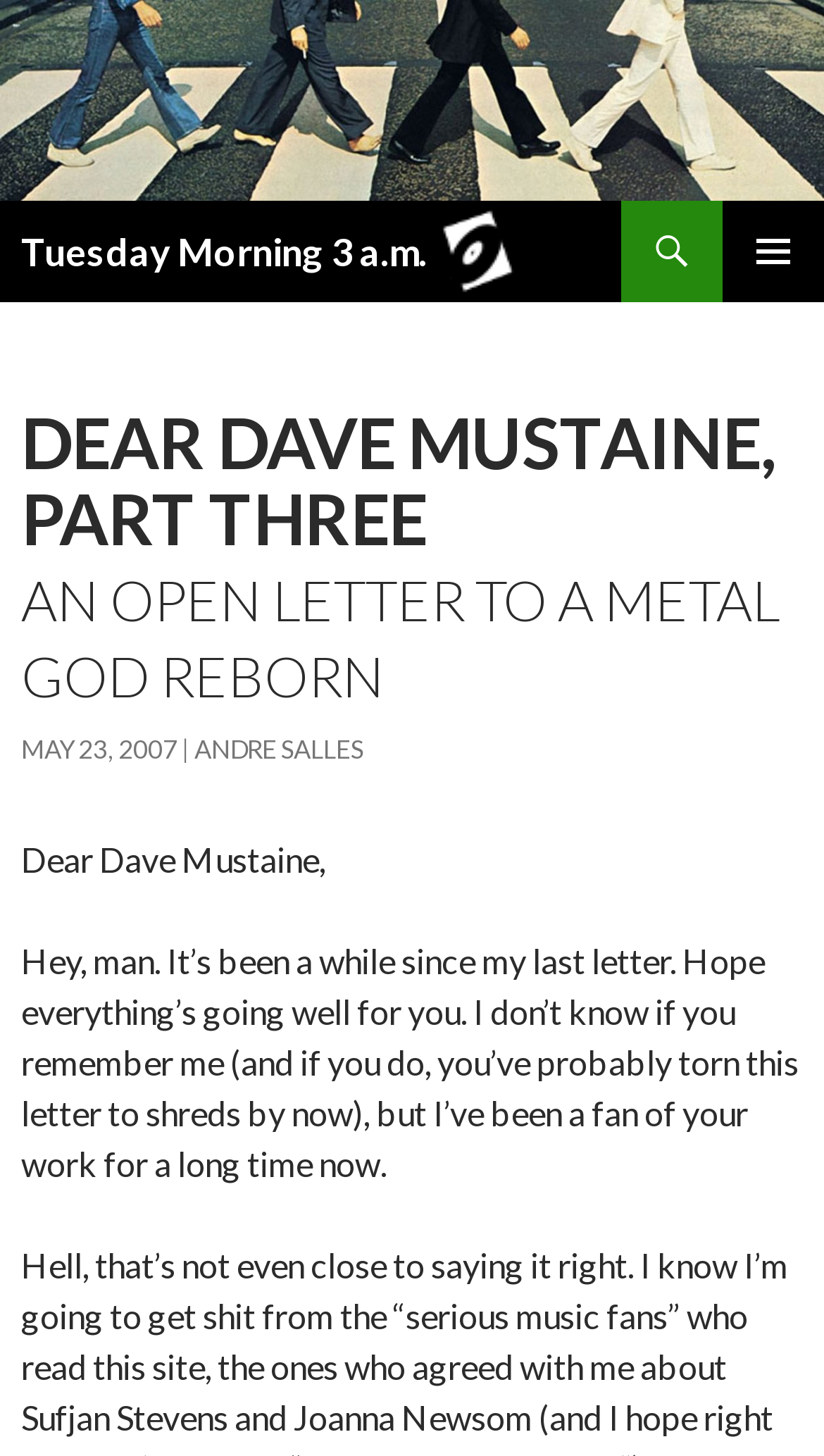Please find the bounding box for the UI component described as follows: "MAP18: Quick and Dirty".

None